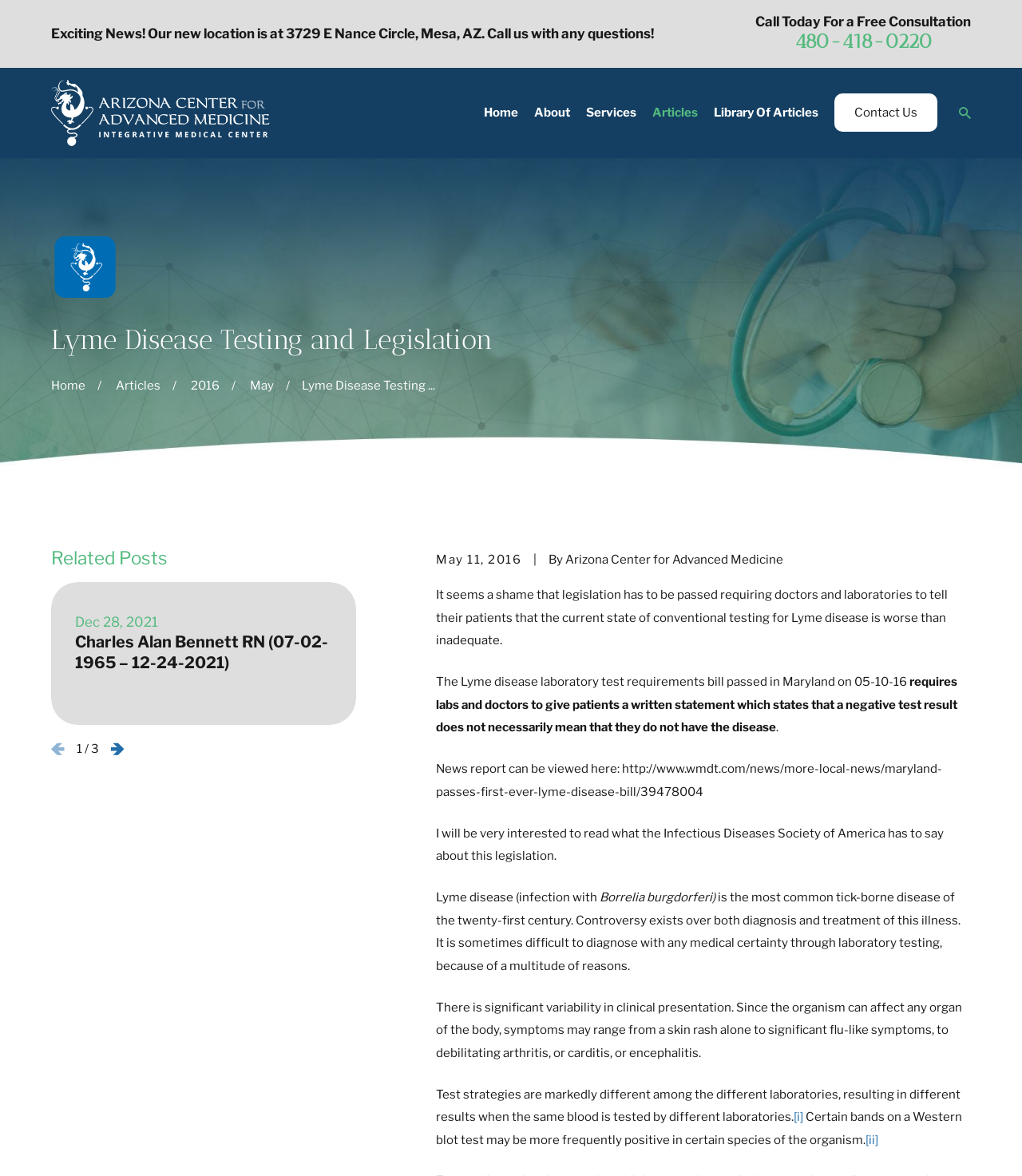What is the address of the new location?
Based on the screenshot, give a detailed explanation to answer the question.

I found the address by reading the static text 'Exciting News! Our new location is at 3729 E Nance Circle, Mesa, AZ. Call us with any questions!' which is located at the top of the webpage.